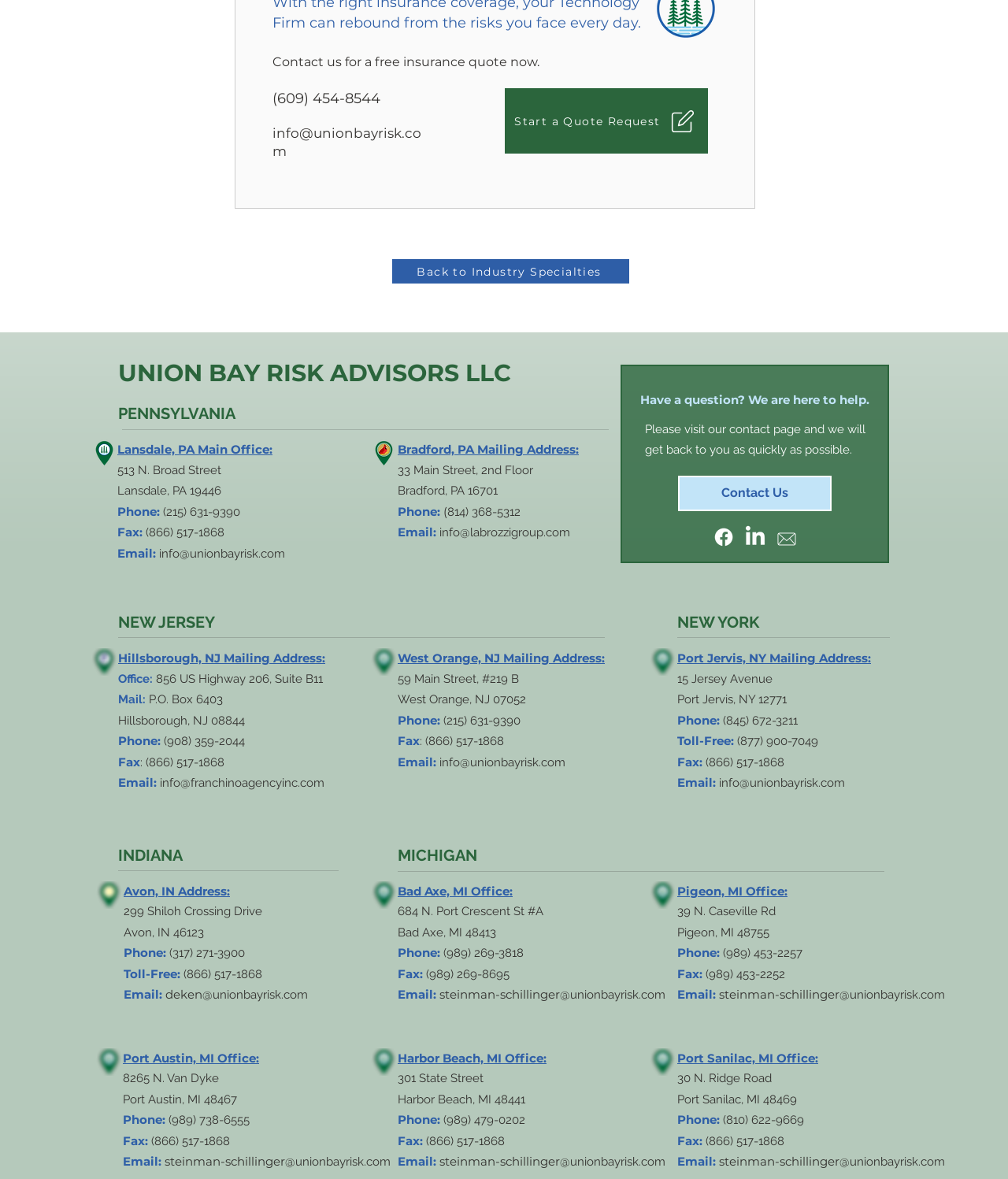Find the bounding box coordinates of the element you need to click on to perform this action: 'Click 'Start a Quote Request''. The coordinates should be represented by four float values between 0 and 1, in the format [left, top, right, bottom].

[0.501, 0.075, 0.702, 0.13]